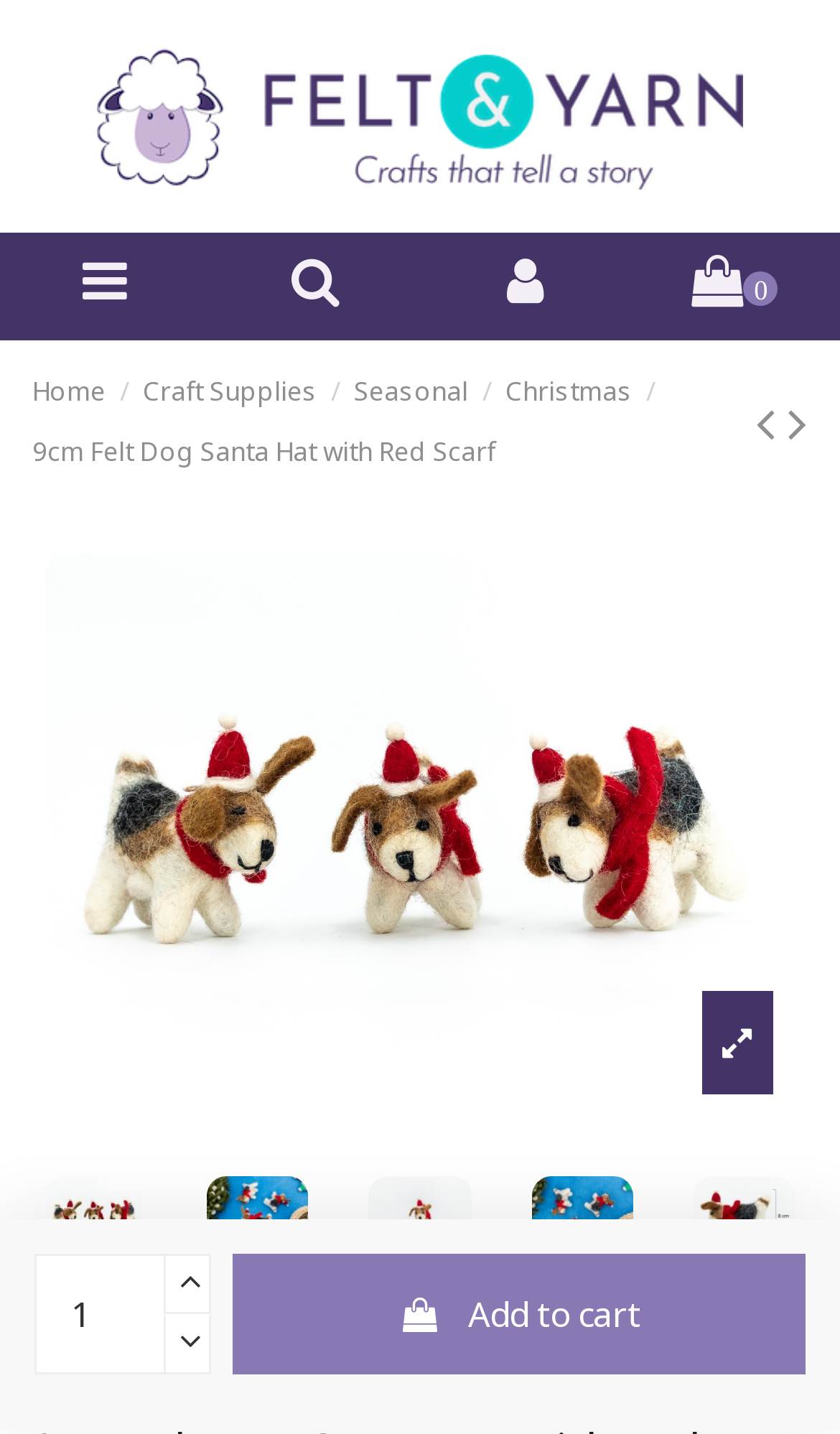Please identify the bounding box coordinates of the region to click in order to complete the given instruction: "Click the 'Add to cart' button". The coordinates should be four float numbers between 0 and 1, i.e., [left, top, right, bottom].

[0.277, 0.875, 0.959, 0.959]